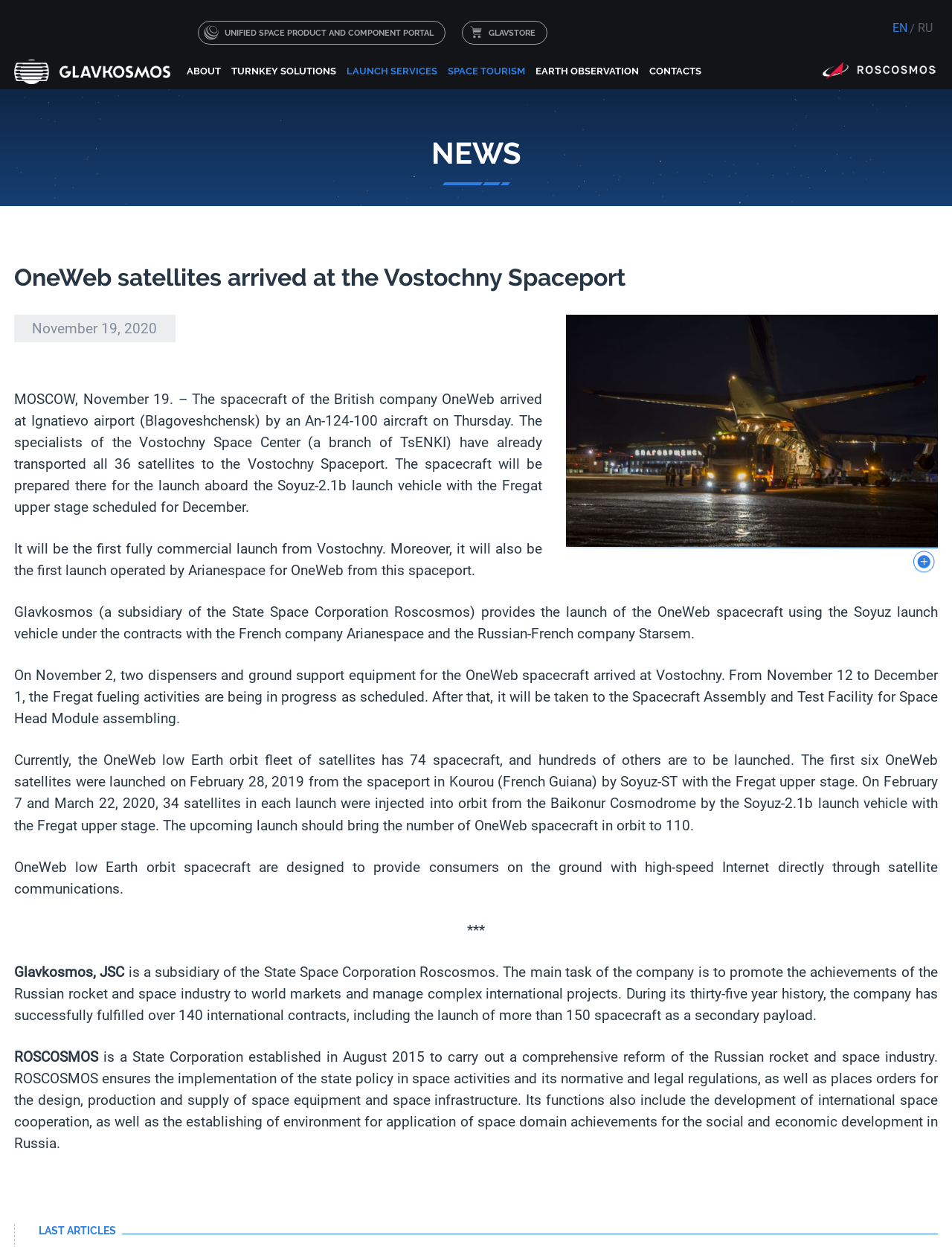From the webpage screenshot, predict the bounding box coordinates (top-left x, top-left y, bottom-right x, bottom-right y) for the UI element described here: Turnkey solutions

[0.238, 0.045, 0.359, 0.07]